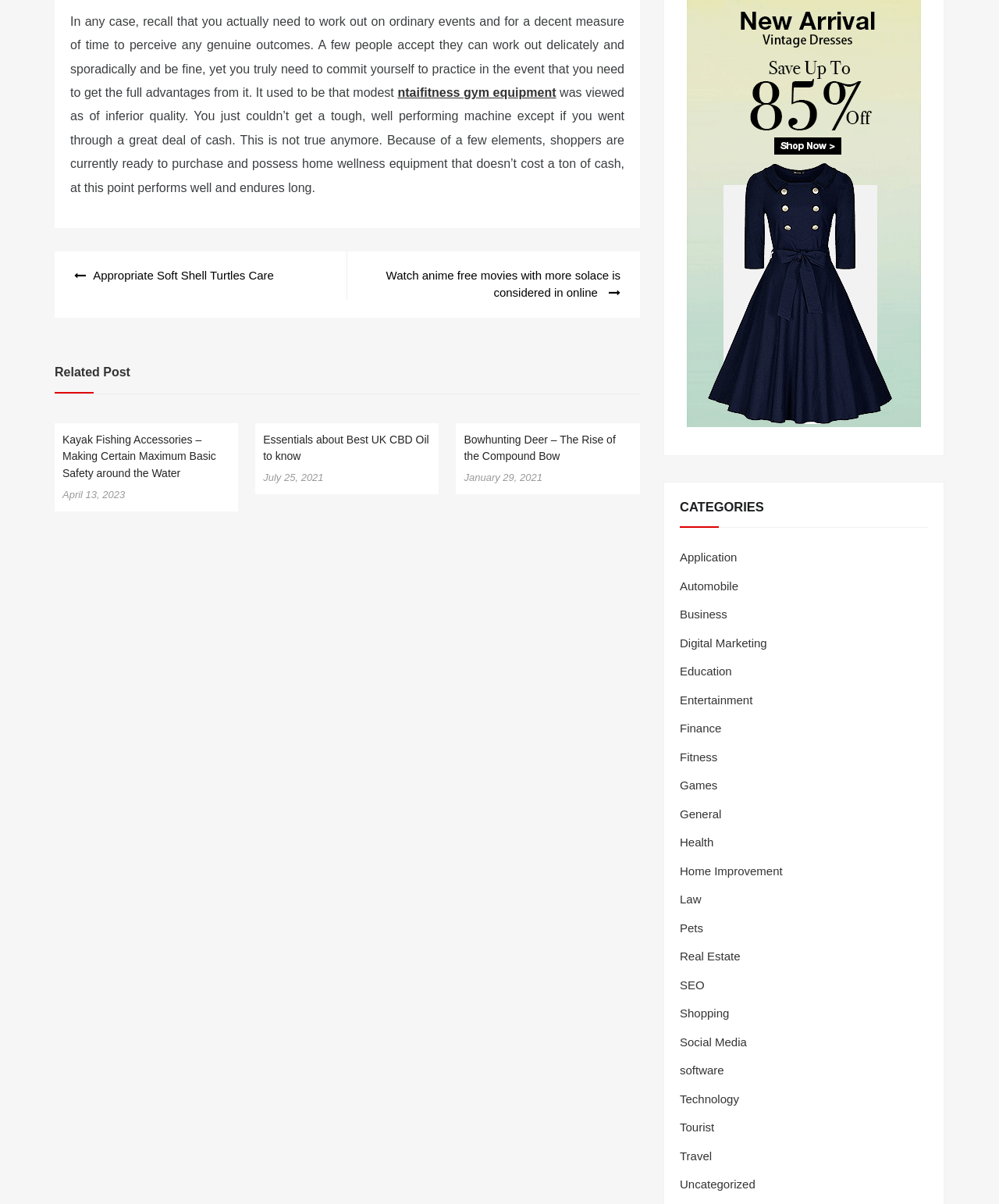Please identify the bounding box coordinates of the element's region that should be clicked to execute the following instruction: "Visit the Columbia Climate School website". The bounding box coordinates must be four float numbers between 0 and 1, i.e., [left, top, right, bottom].

None